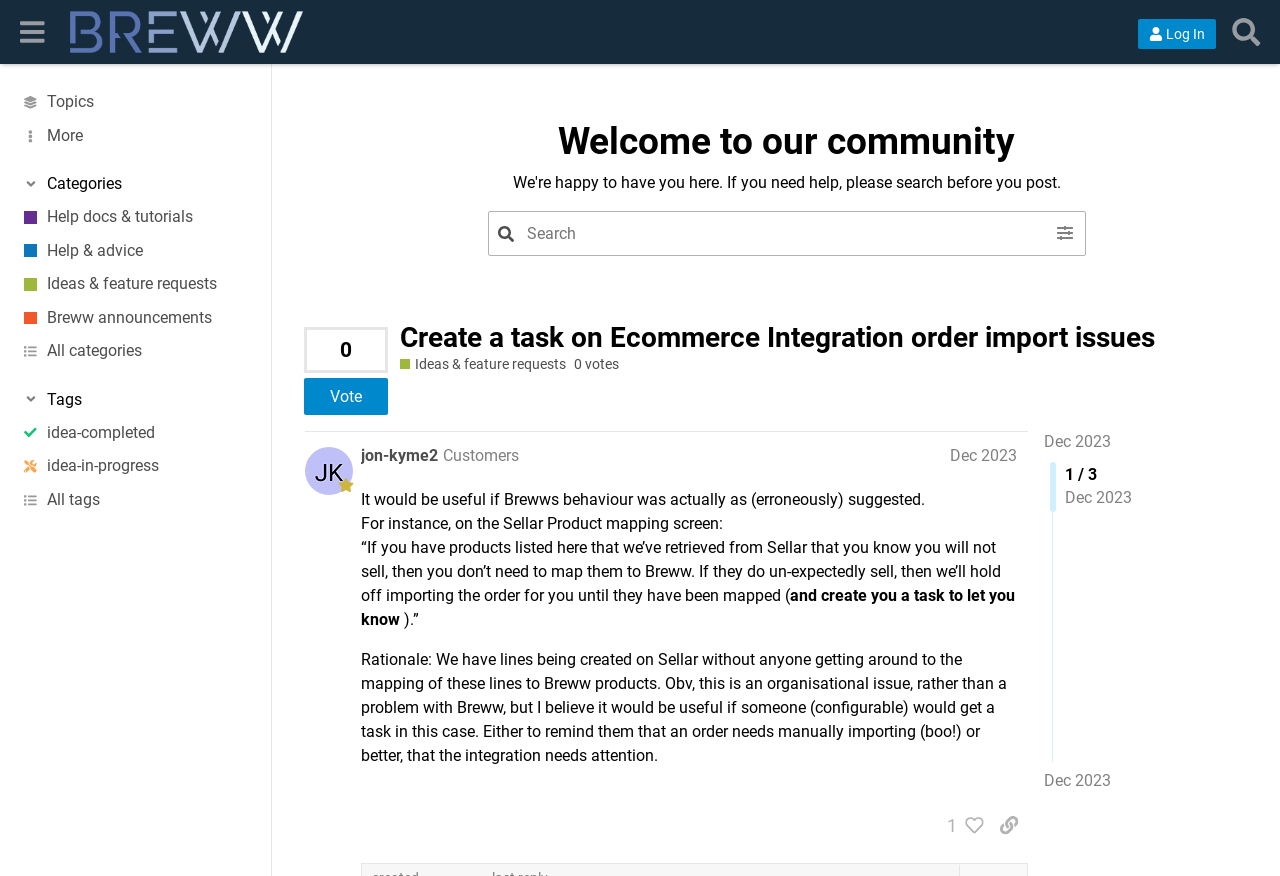Please mark the clickable region by giving the bounding box coordinates needed to complete this instruction: "Log in to the community".

[0.889, 0.021, 0.95, 0.055]